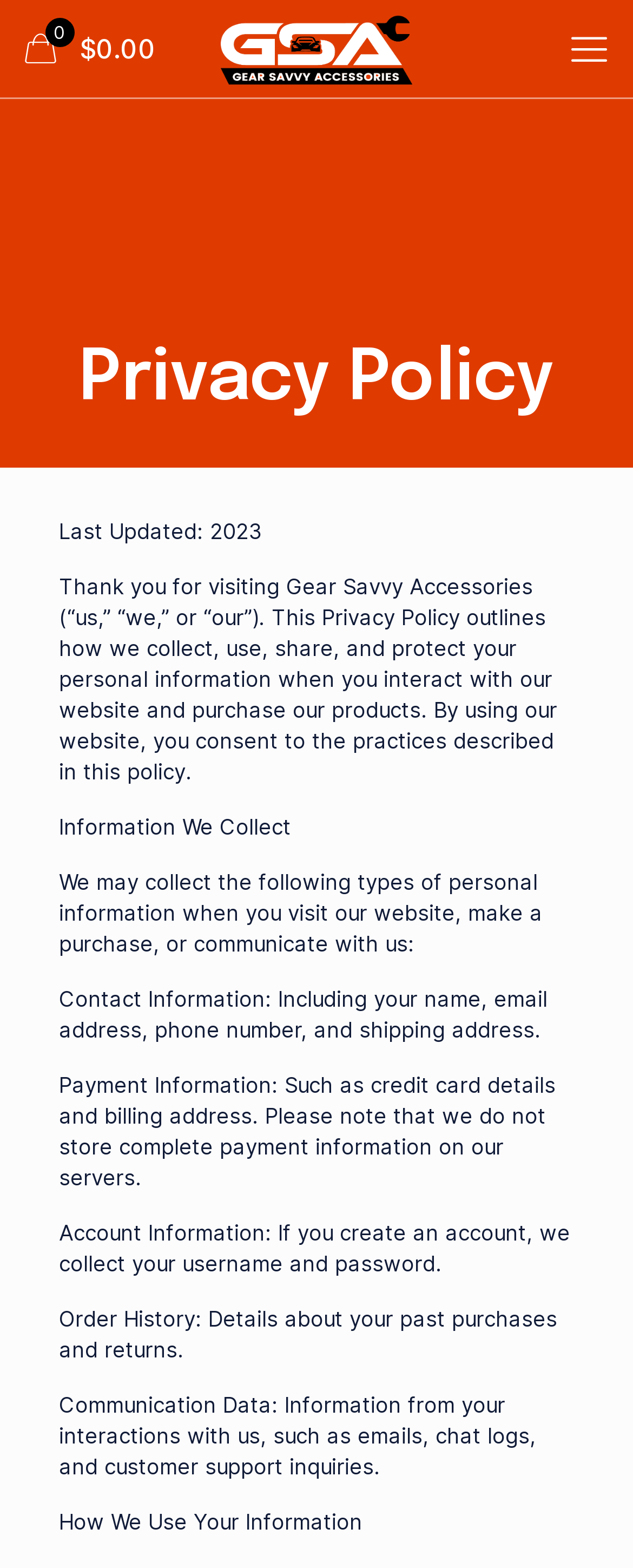Determine the bounding box for the described UI element: "0$0.00".

[0.038, 0.021, 0.259, 0.041]